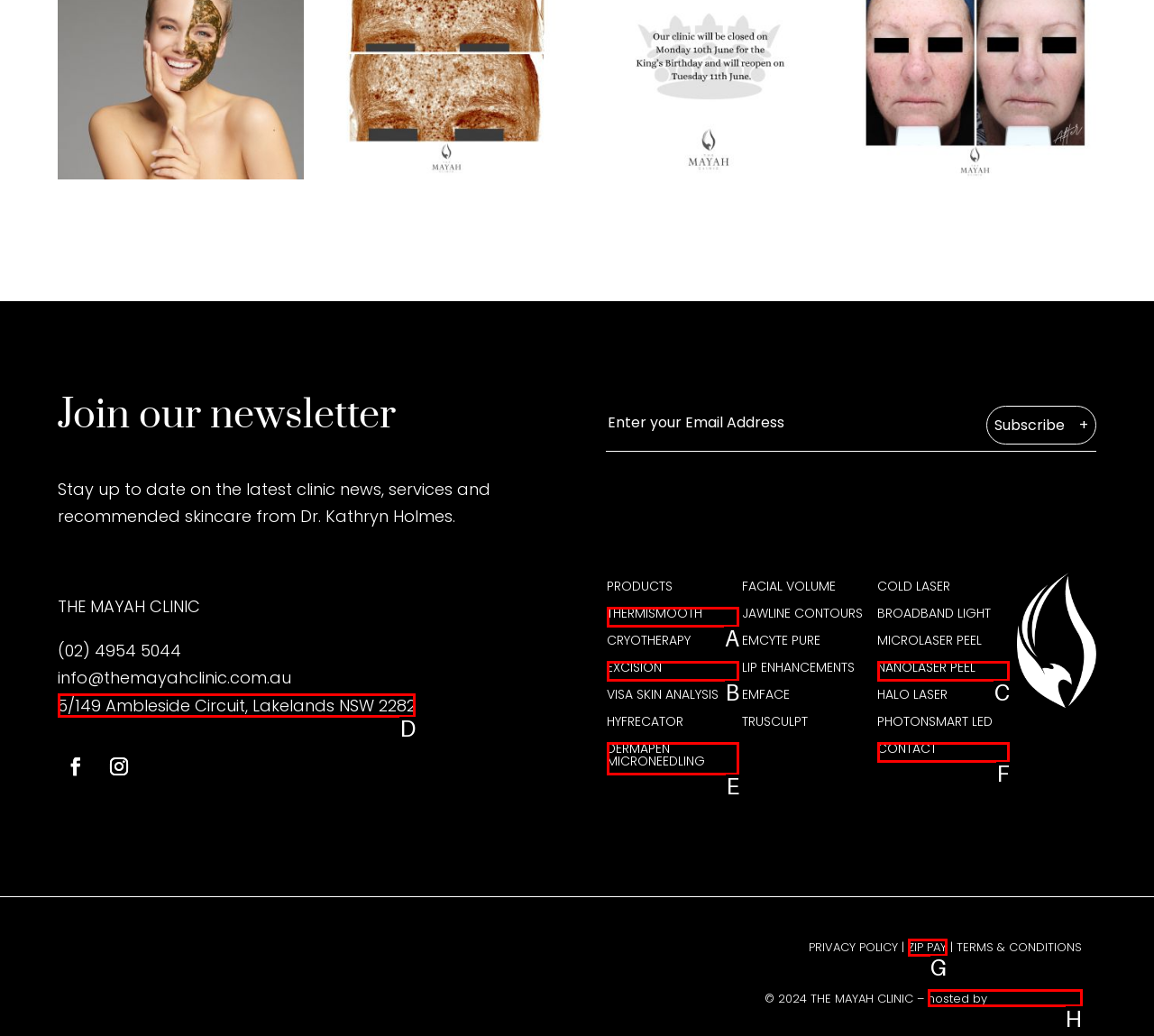Out of the given choices, which letter corresponds to the UI element required to Check the clinic's address? Answer with the letter.

D